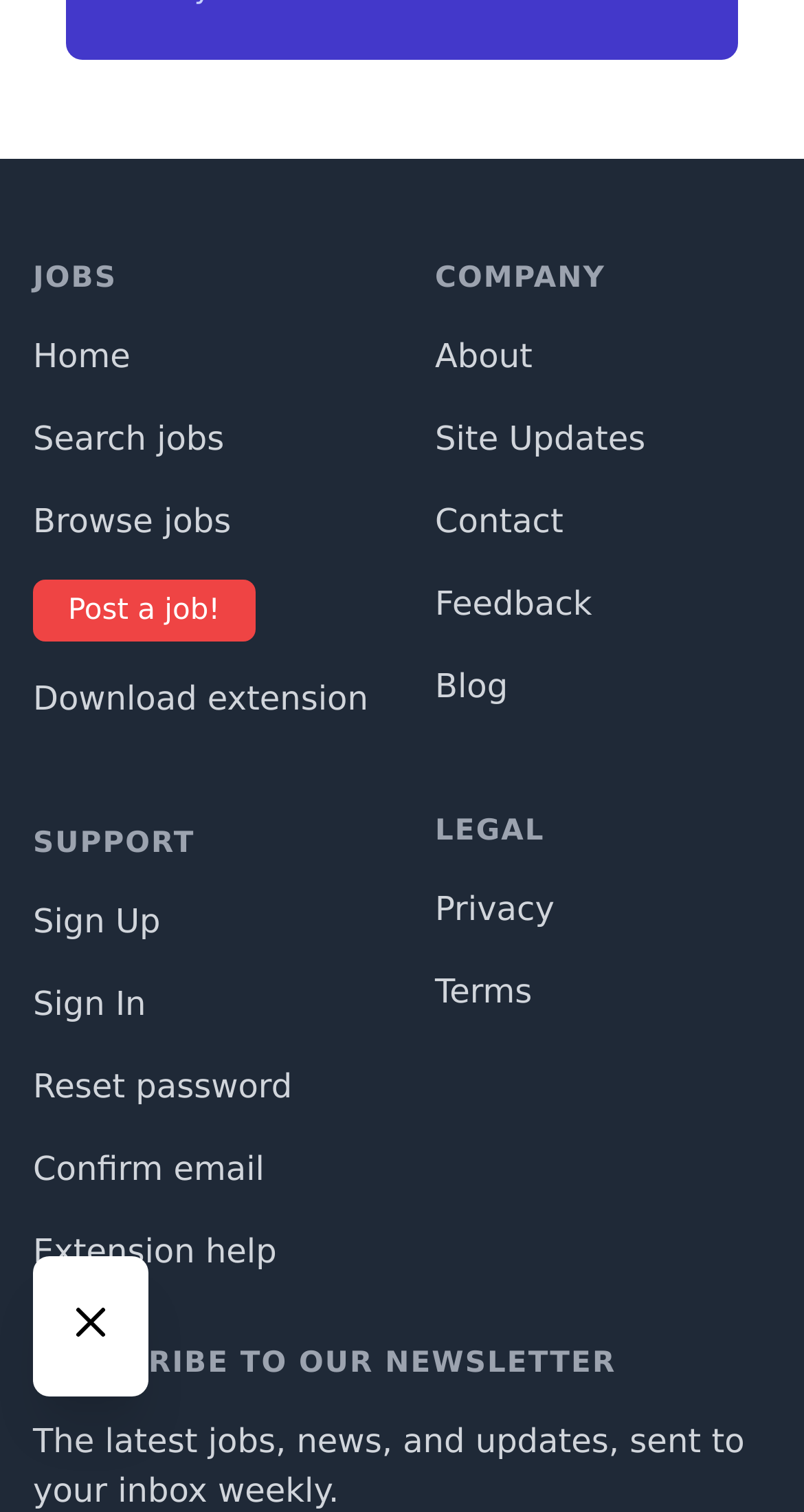Determine the bounding box coordinates for the UI element with the following description: "Accept". The coordinates should be four float numbers between 0 and 1, represented as [left, top, right, bottom].

None